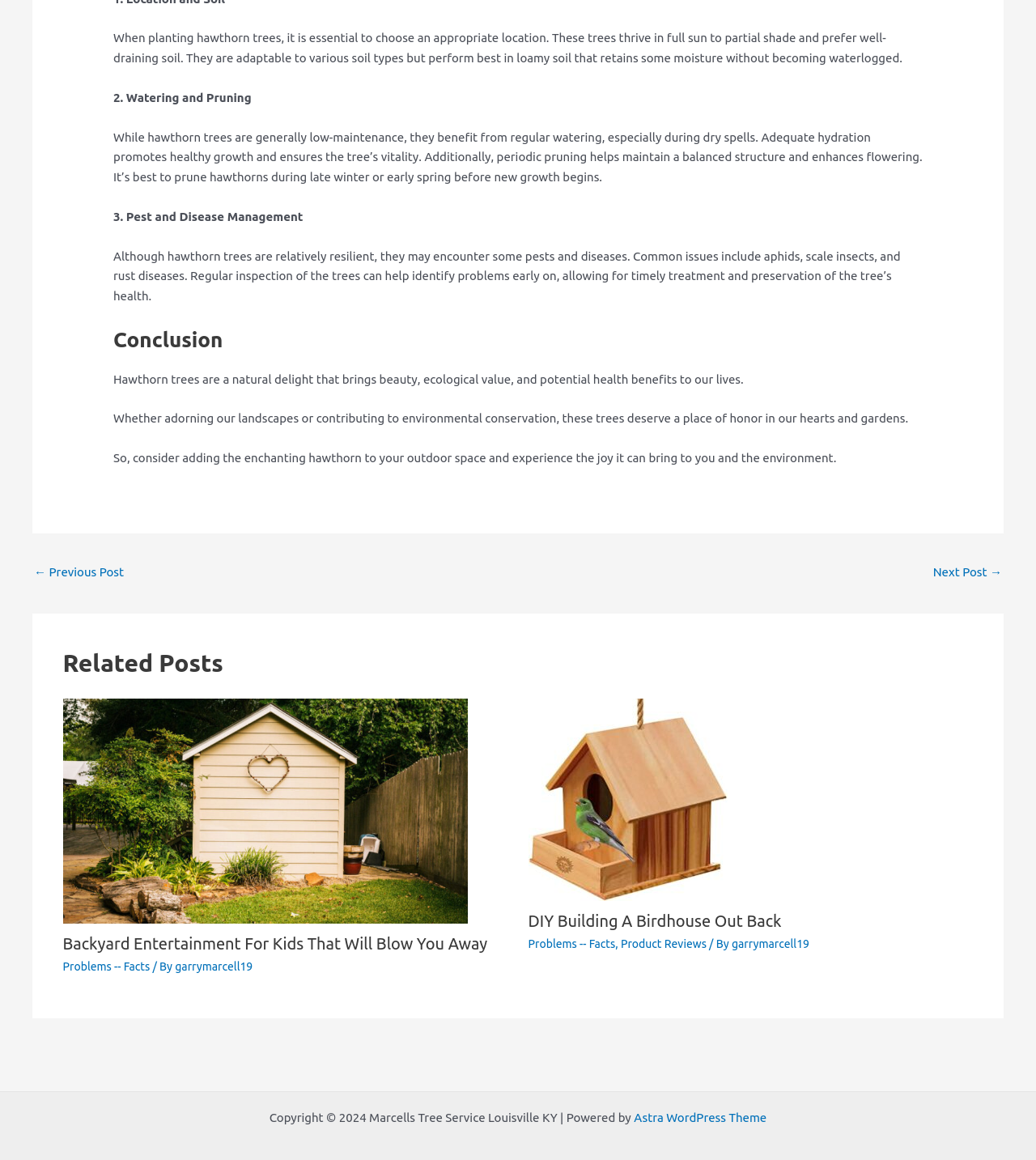What are the essential conditions for hawthorn trees to thrive?
Refer to the image and provide a detailed answer to the question.

According to the webpage, hawthorn trees thrive in full sun to partial shade and prefer well-draining soil. This information is mentioned in the first paragraph of the webpage, which provides guidance on planting hawthorn trees.